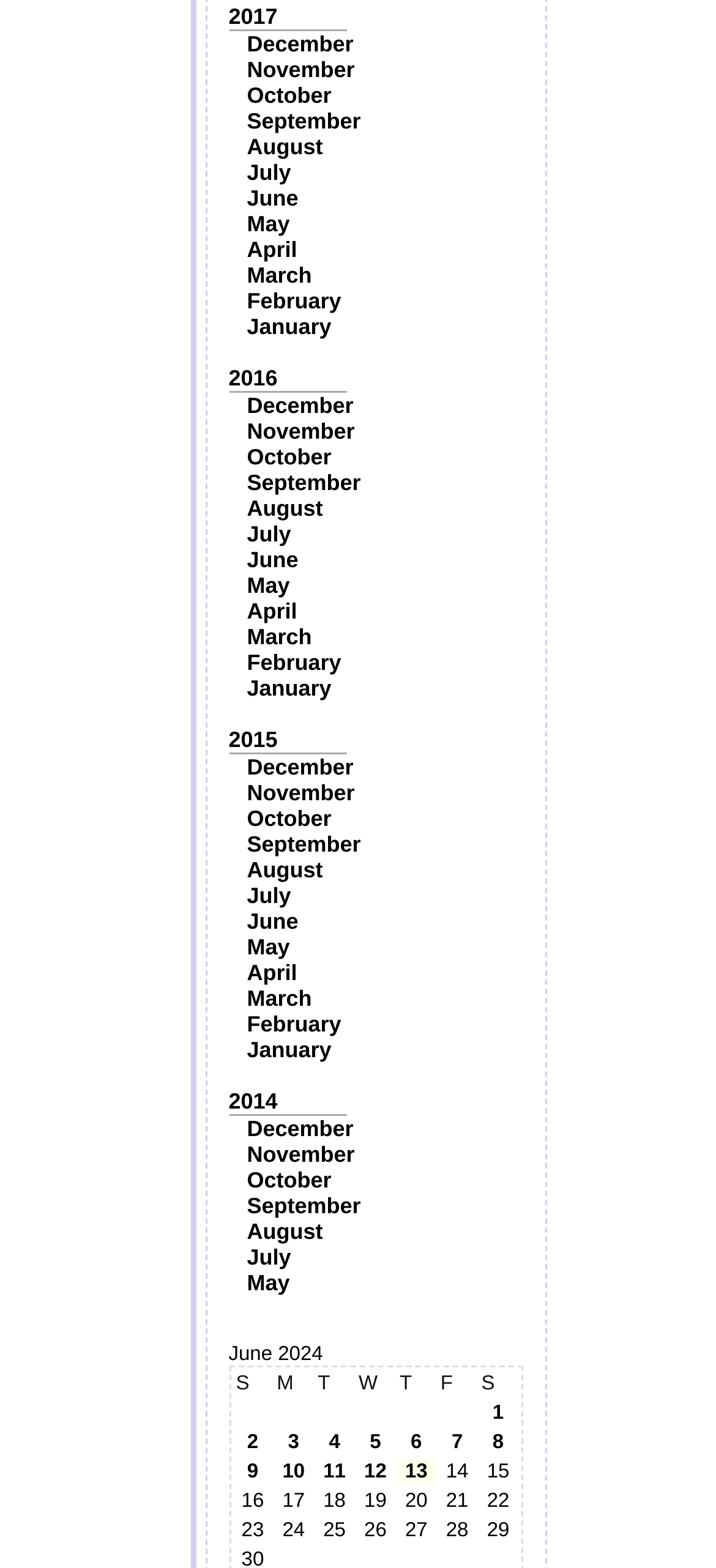Locate the bounding box coordinates of the area that needs to be clicked to fulfill the following instruction: "Visit next post". The coordinates should be in the format of four float numbers between 0 and 1, namely [left, top, right, bottom].

None